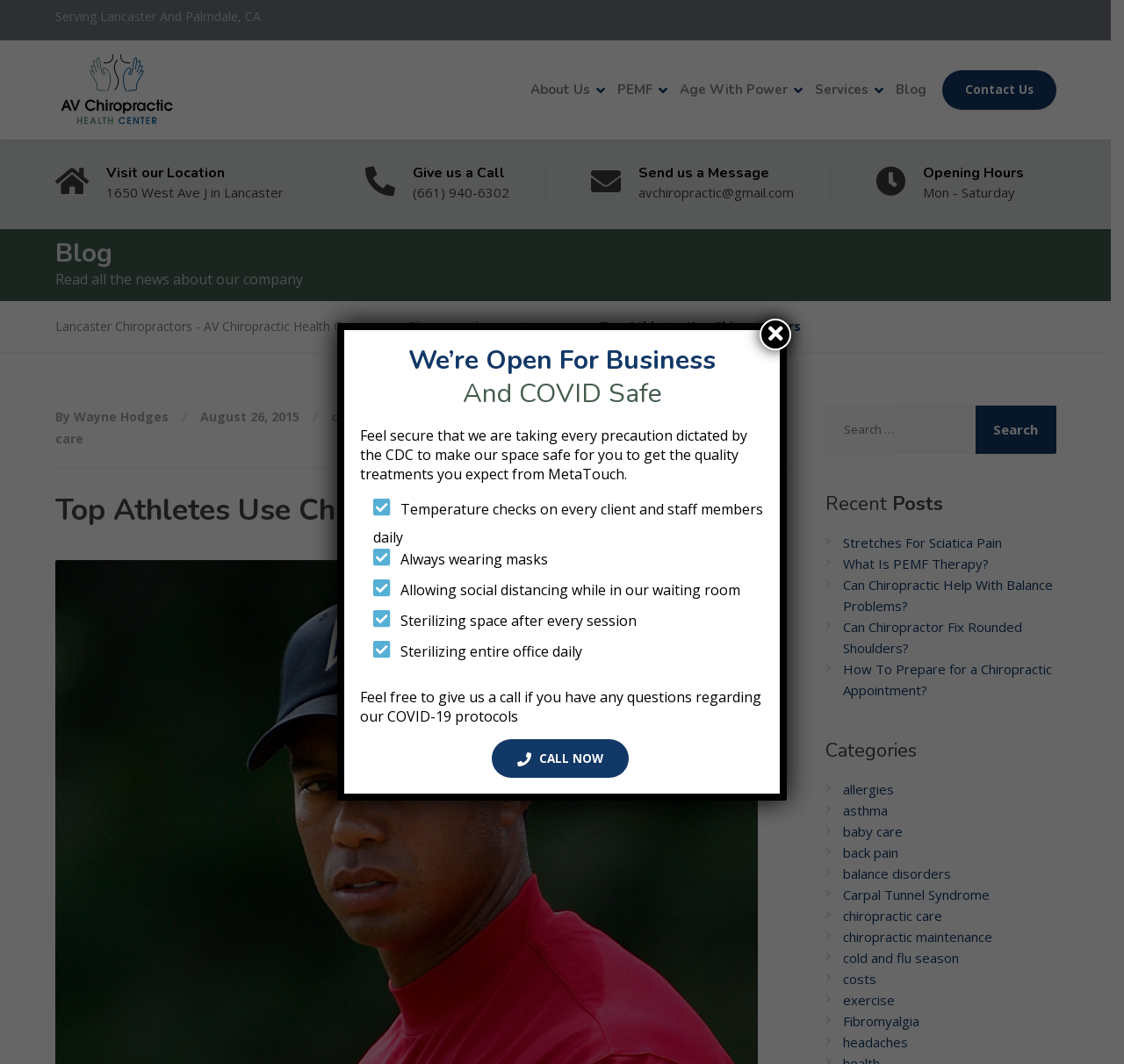Please identify the coordinates of the bounding box for the clickable region that will accomplish this instruction: "Call the office".

[0.367, 0.156, 0.453, 0.17]